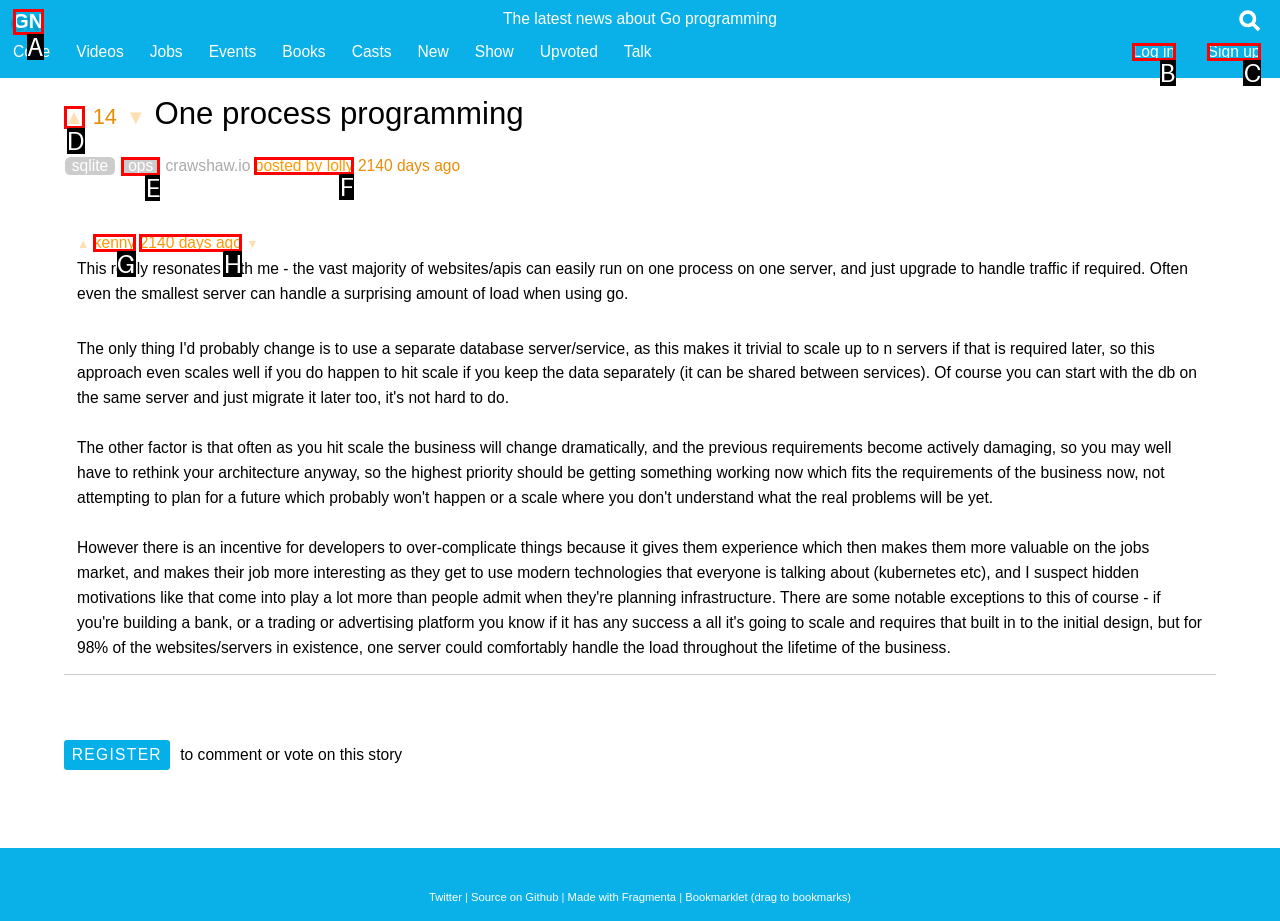Identify the UI element described as: posted by lolly
Answer with the option's letter directly.

F